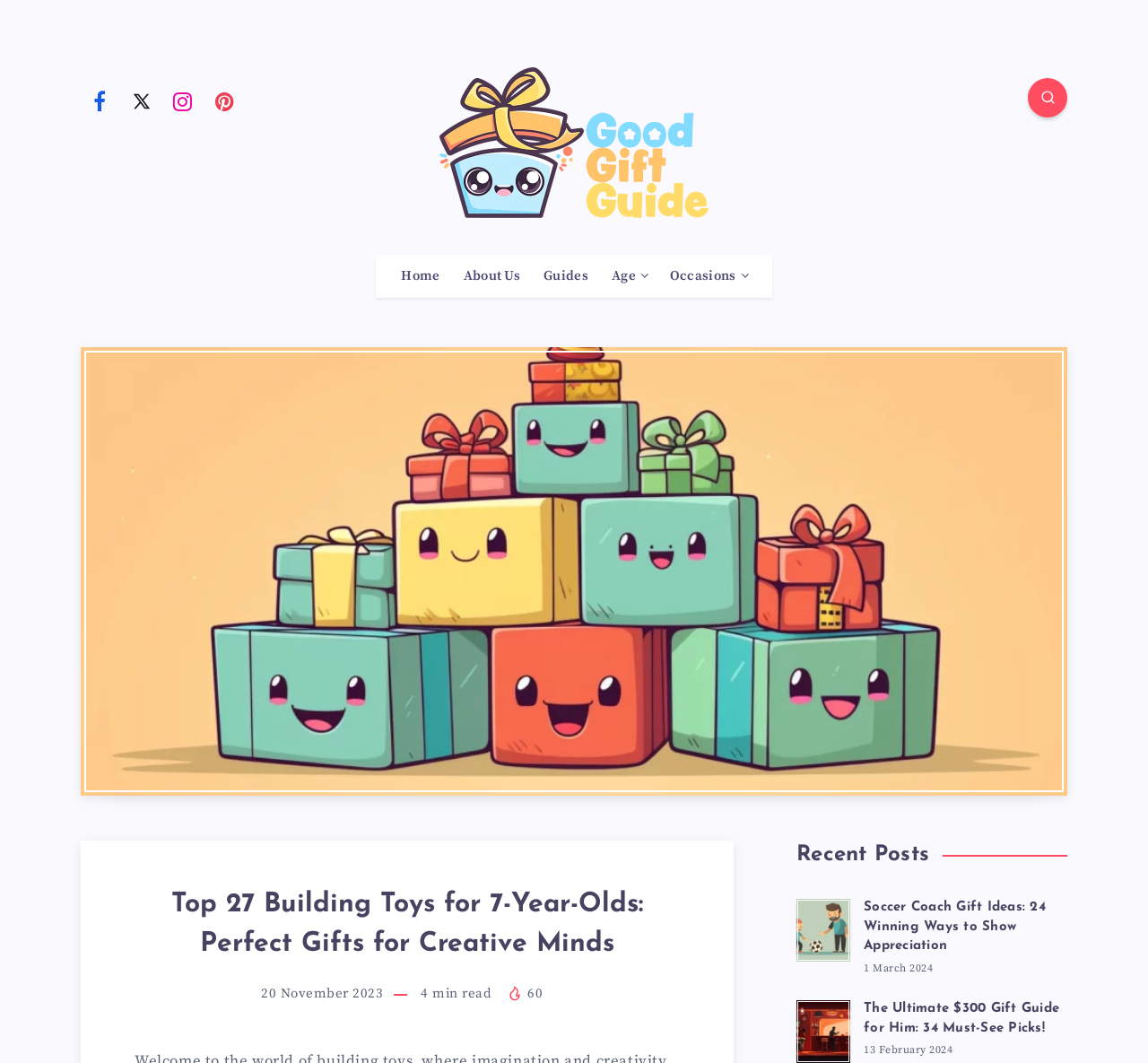Please identify the bounding box coordinates of the region to click in order to complete the given instruction: "Search for something". The coordinates should be four float numbers between 0 and 1, i.e., [left, top, right, bottom].

None